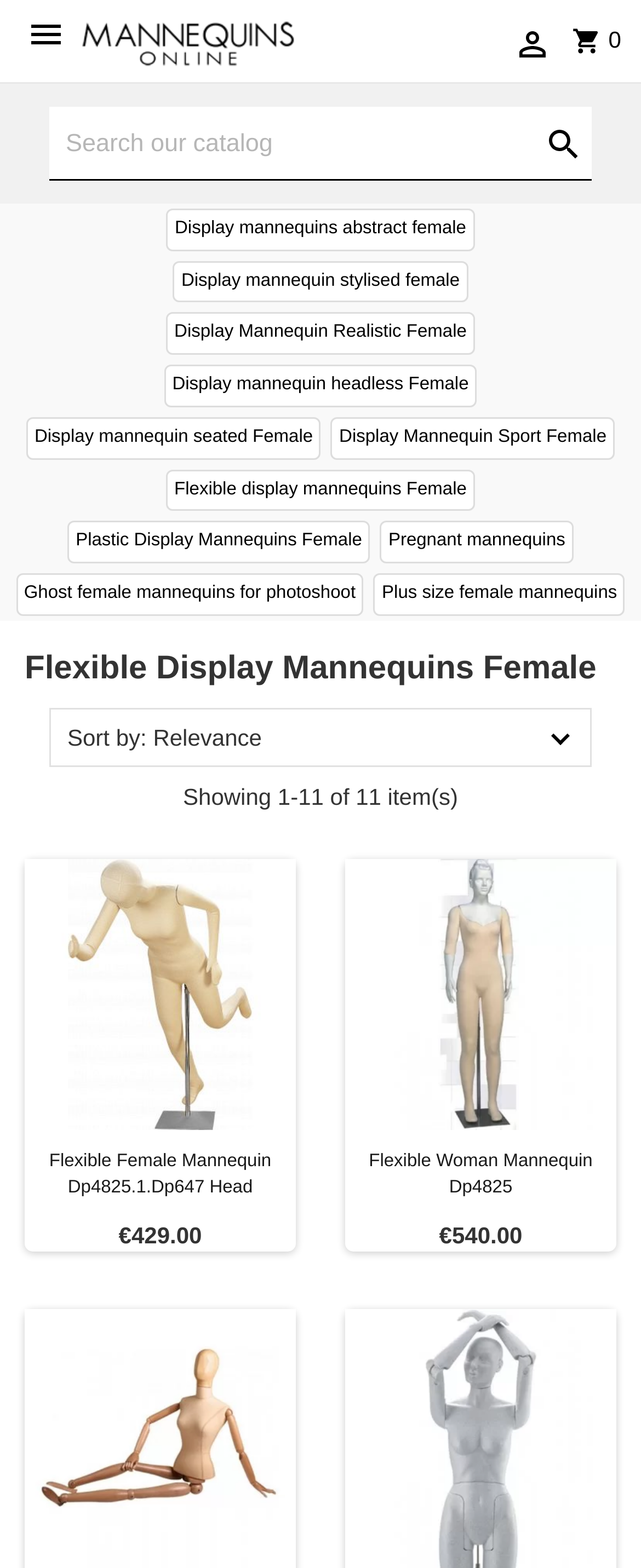Please locate the bounding box coordinates of the element that should be clicked to achieve the given instruction: "Sort products by relevance".

[0.077, 0.452, 0.923, 0.489]